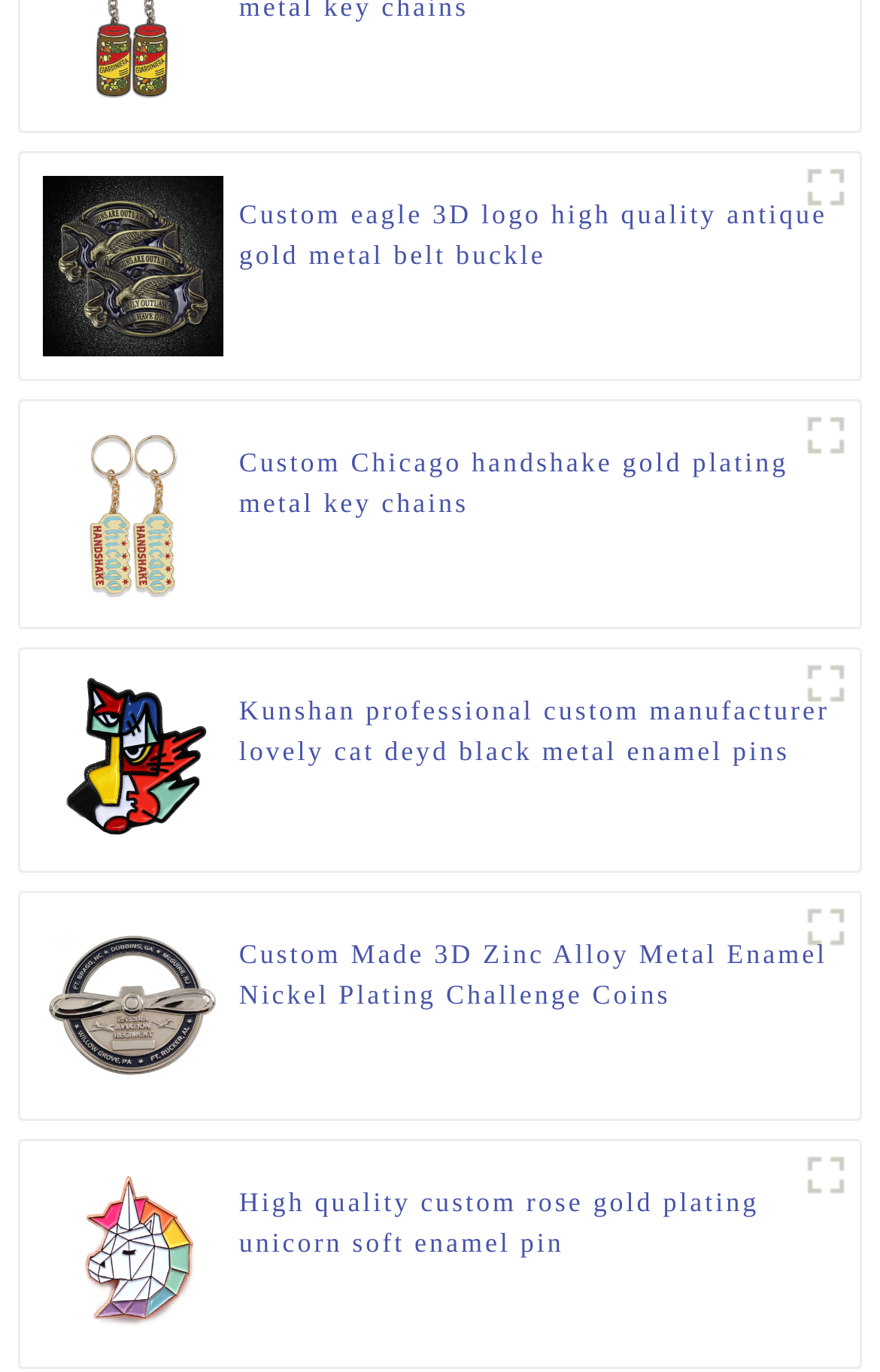Using the information in the image, give a comprehensive answer to the question: 
What is the plating type of the 'High quality custom rose gold plating unicorn soft enamel pin'?

According to the caption of the last figure, the plating type of the 'High quality custom rose gold plating unicorn soft enamel pin' is rose gold.